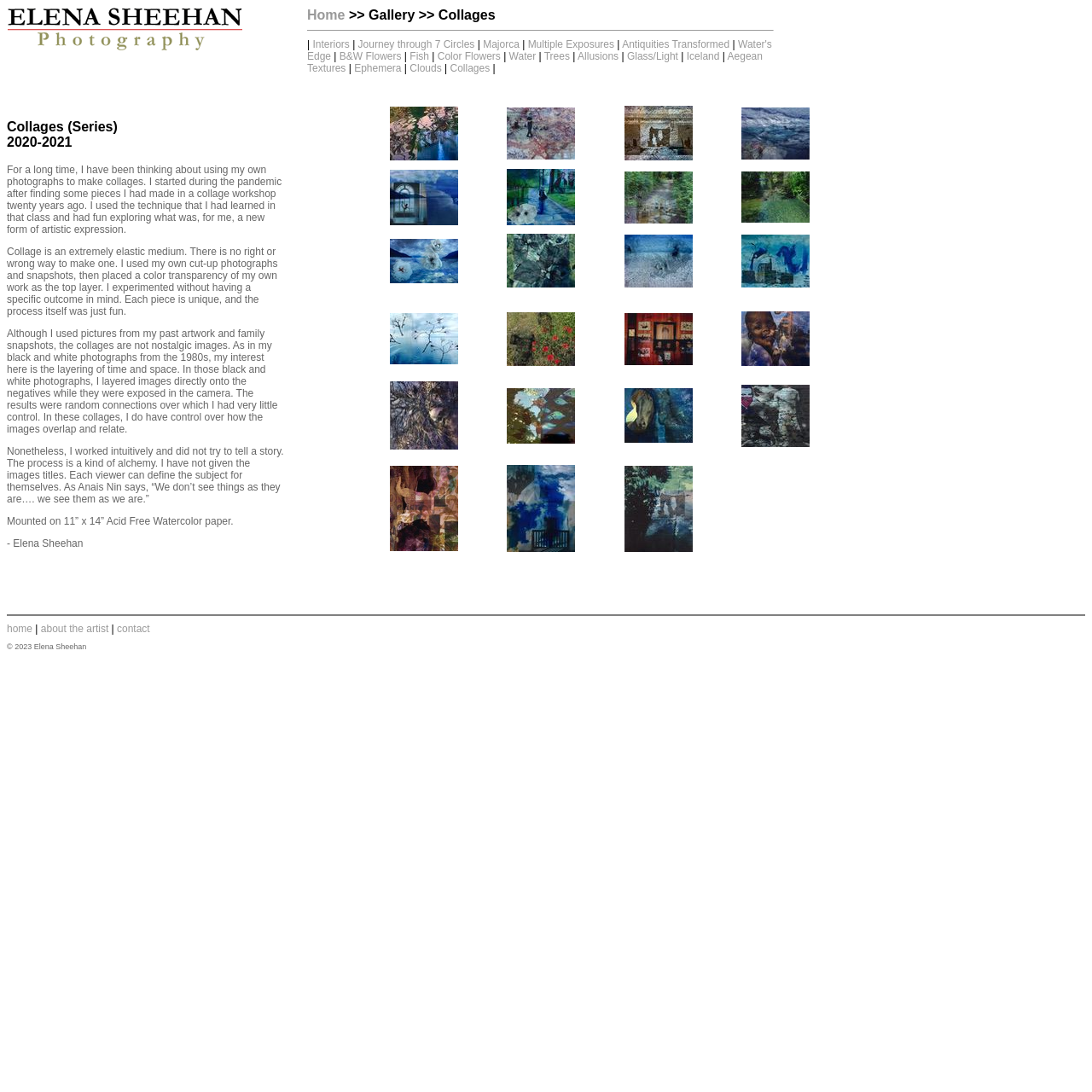Please find the bounding box coordinates (top-left x, top-left y, bottom-right x, bottom-right y) in the screenshot for the UI element described as follows: Allusions

[0.529, 0.046, 0.567, 0.057]